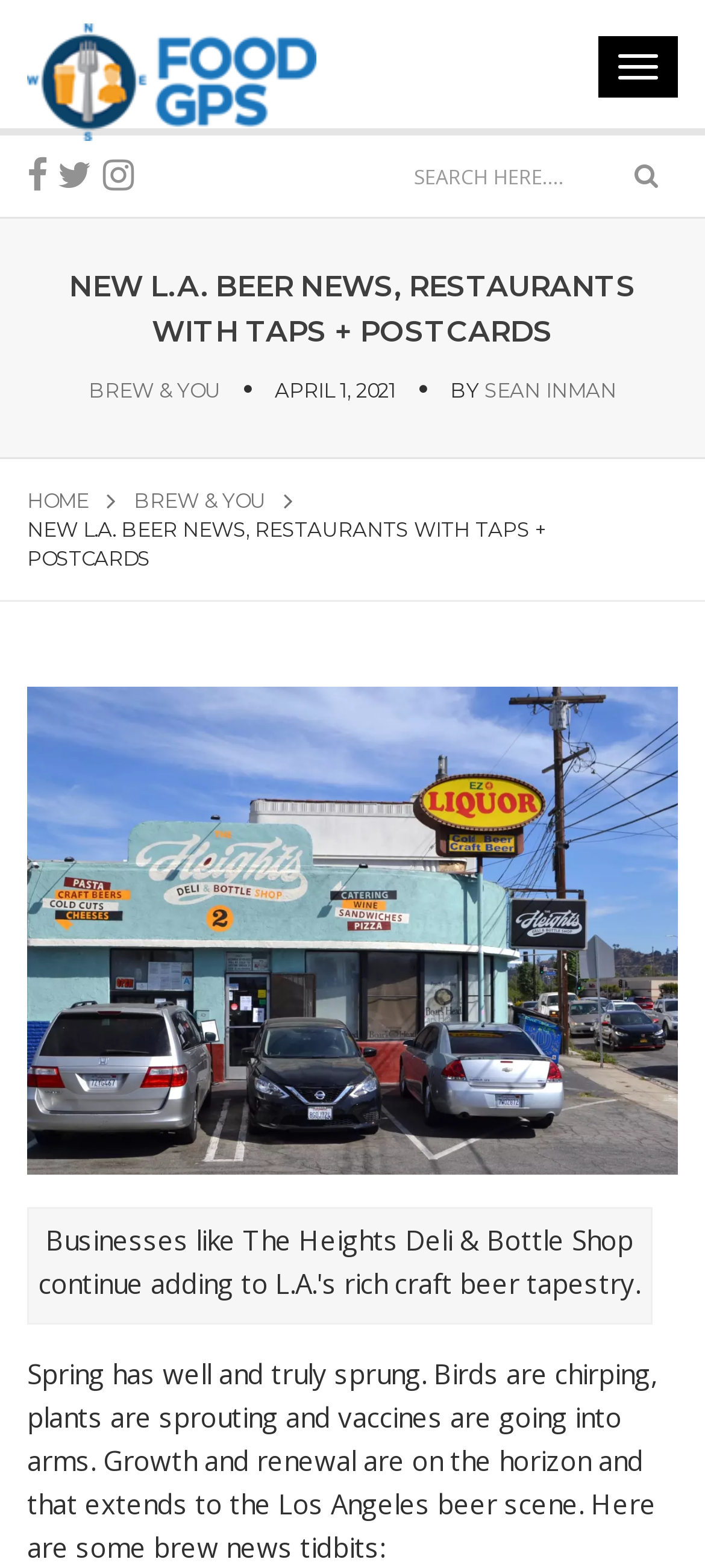What is the date mentioned in the article?
Please look at the screenshot and answer using one word or phrase.

April 1, 2021